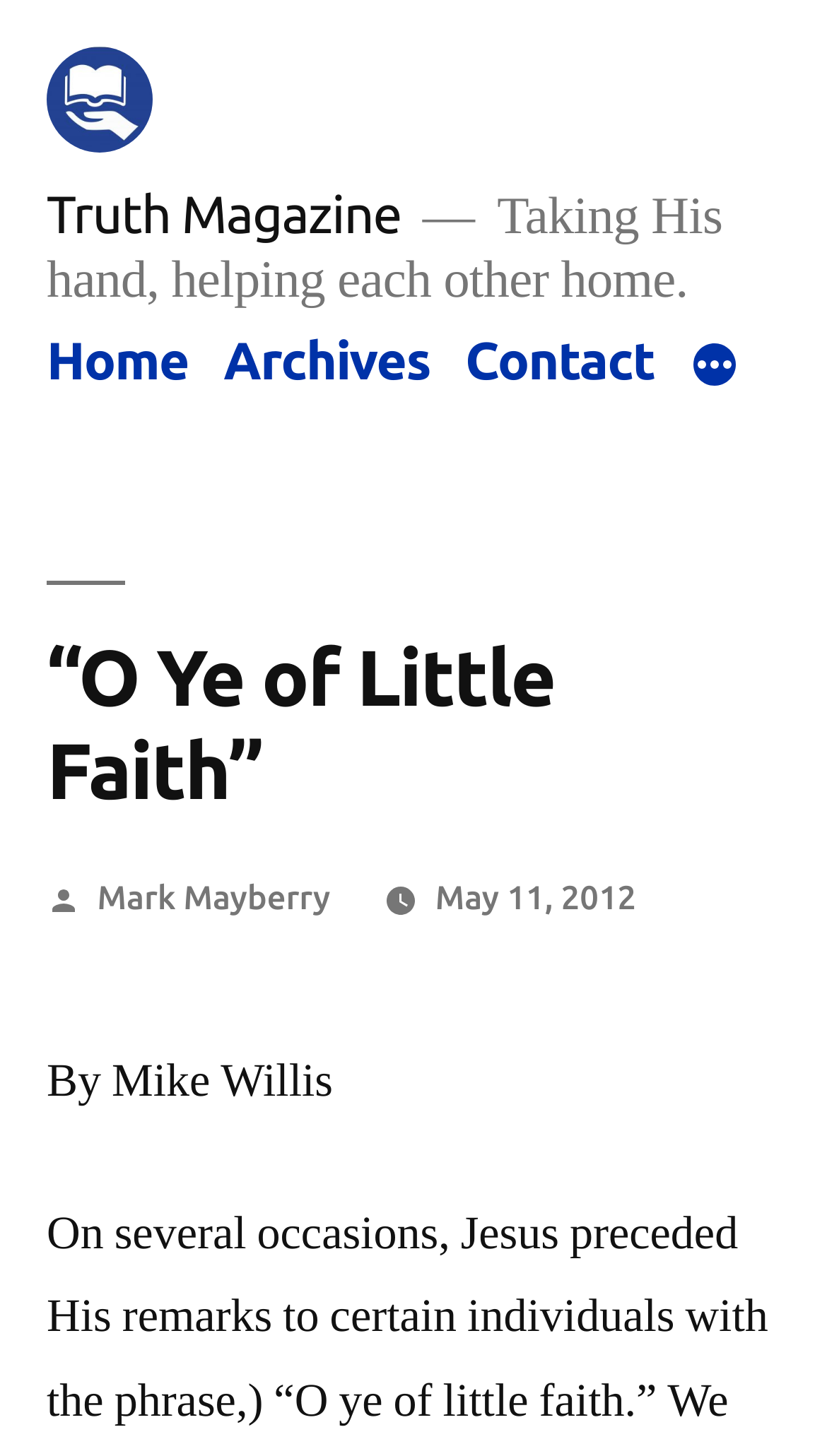Specify the bounding box coordinates of the element's region that should be clicked to achieve the following instruction: "view archives". The bounding box coordinates consist of four float numbers between 0 and 1, in the format [left, top, right, bottom].

[0.27, 0.227, 0.52, 0.268]